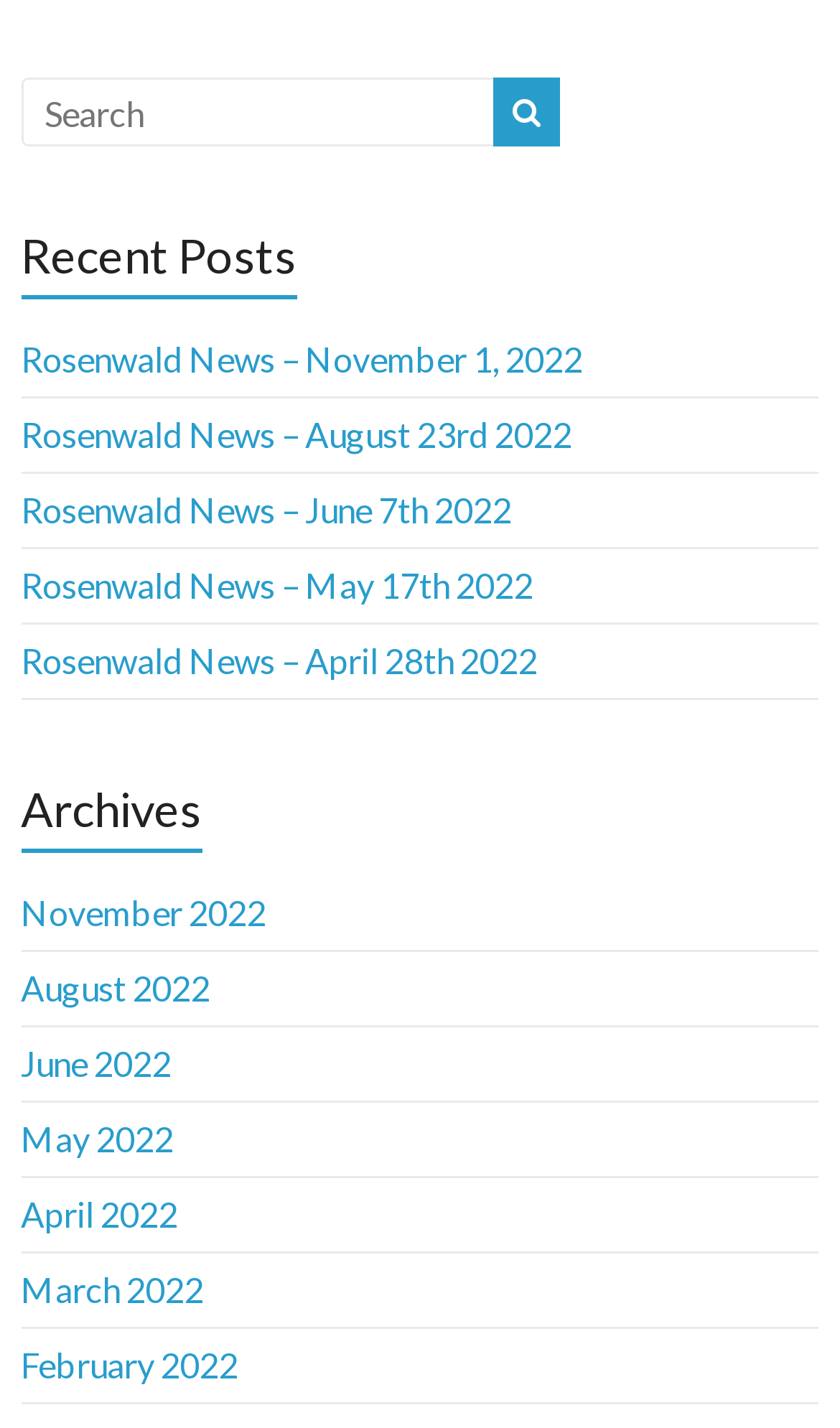How many links are listed under 'Recent Posts'?
Use the image to give a comprehensive and detailed response to the question.

The section 'Recent Posts' lists 5 links to news articles or posts, with titles like 'Rosenwald News – November 1, 2022'.